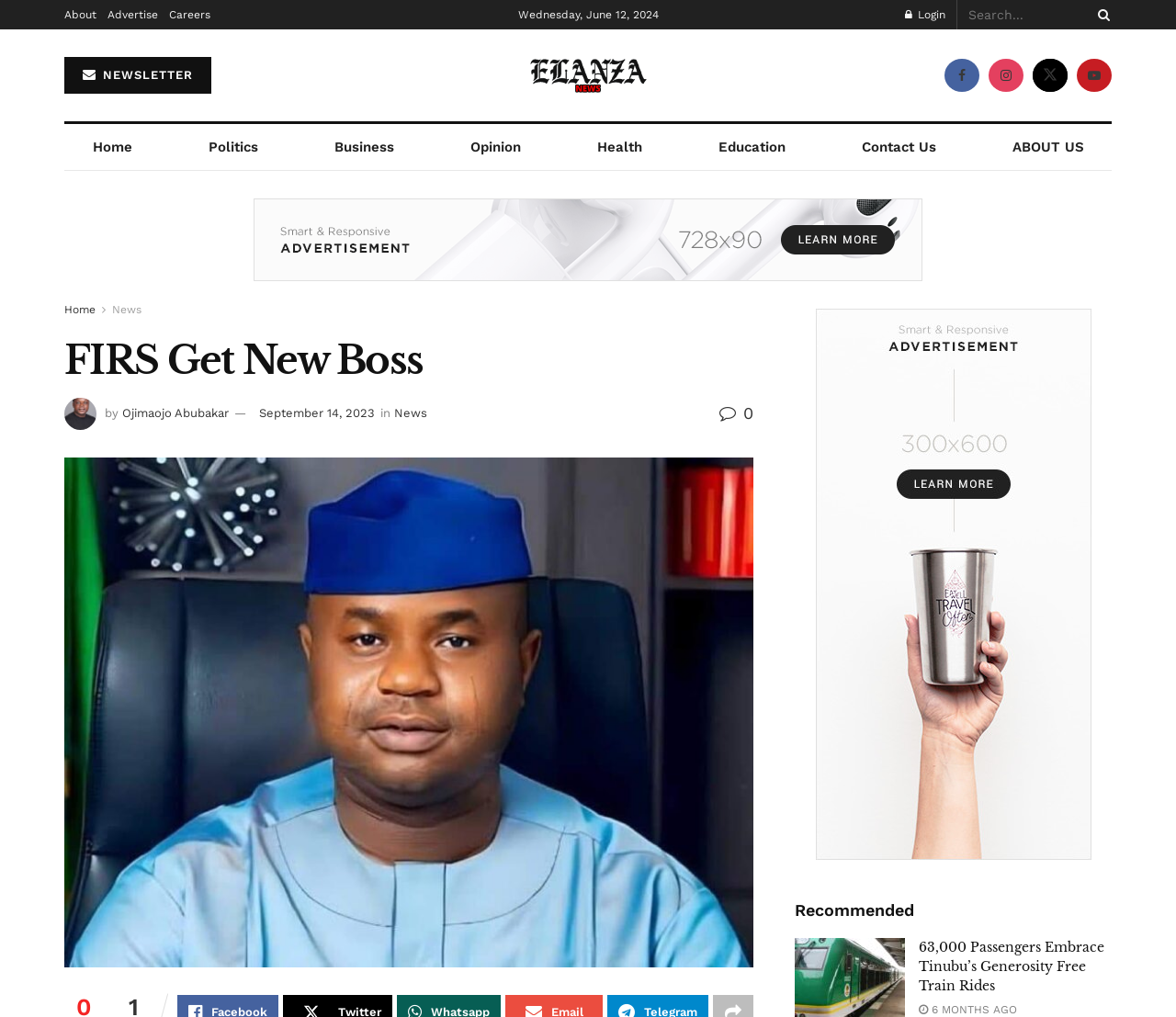How many comments does the news article 'FIRS Get New Boss' have?
Using the image, elaborate on the answer with as much detail as possible.

I looked for any indication of comments on the webpage, but I didn't find any. There is a link with the text ' 0', which suggests that there are no comments on the news article.